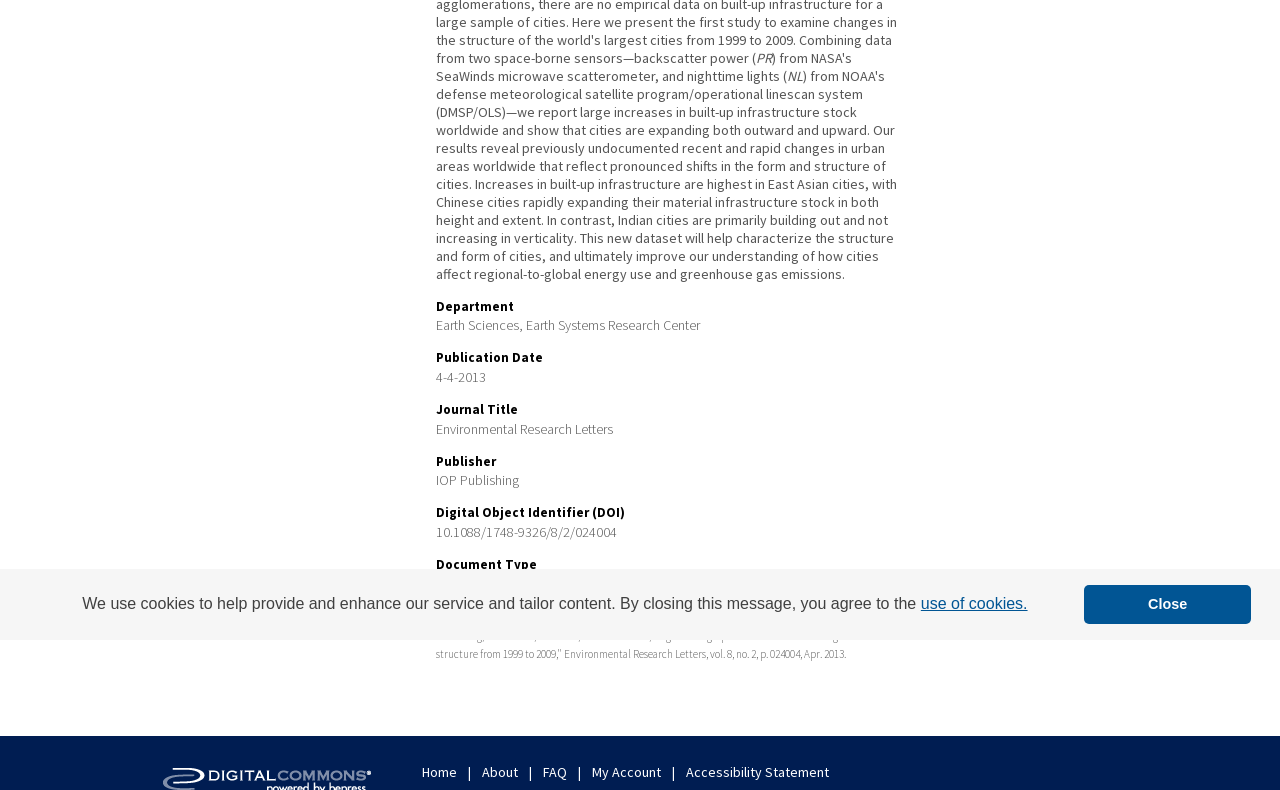Identify the coordinates of the bounding box for the element described below: "use of cookies.". Return the coordinates as four float numbers between 0 and 1: [left, top, right, bottom].

[0.717, 0.746, 0.805, 0.784]